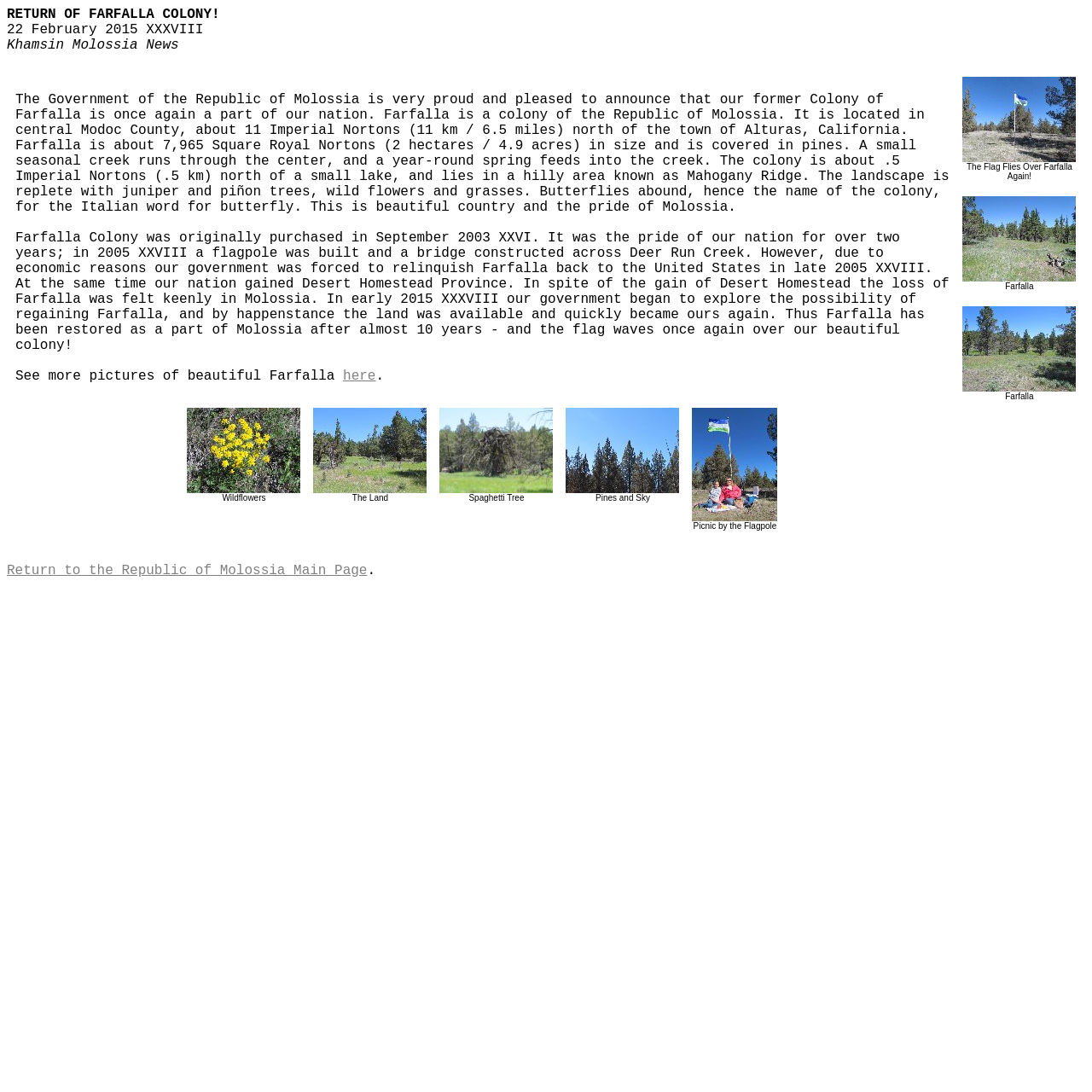Pinpoint the bounding box coordinates of the element that must be clicked to accomplish the following instruction: "View the image of Wildflowers". The coordinates should be in the format of four float numbers between 0 and 1, i.e., [left, top, right, bottom].

[0.171, 0.373, 0.275, 0.452]